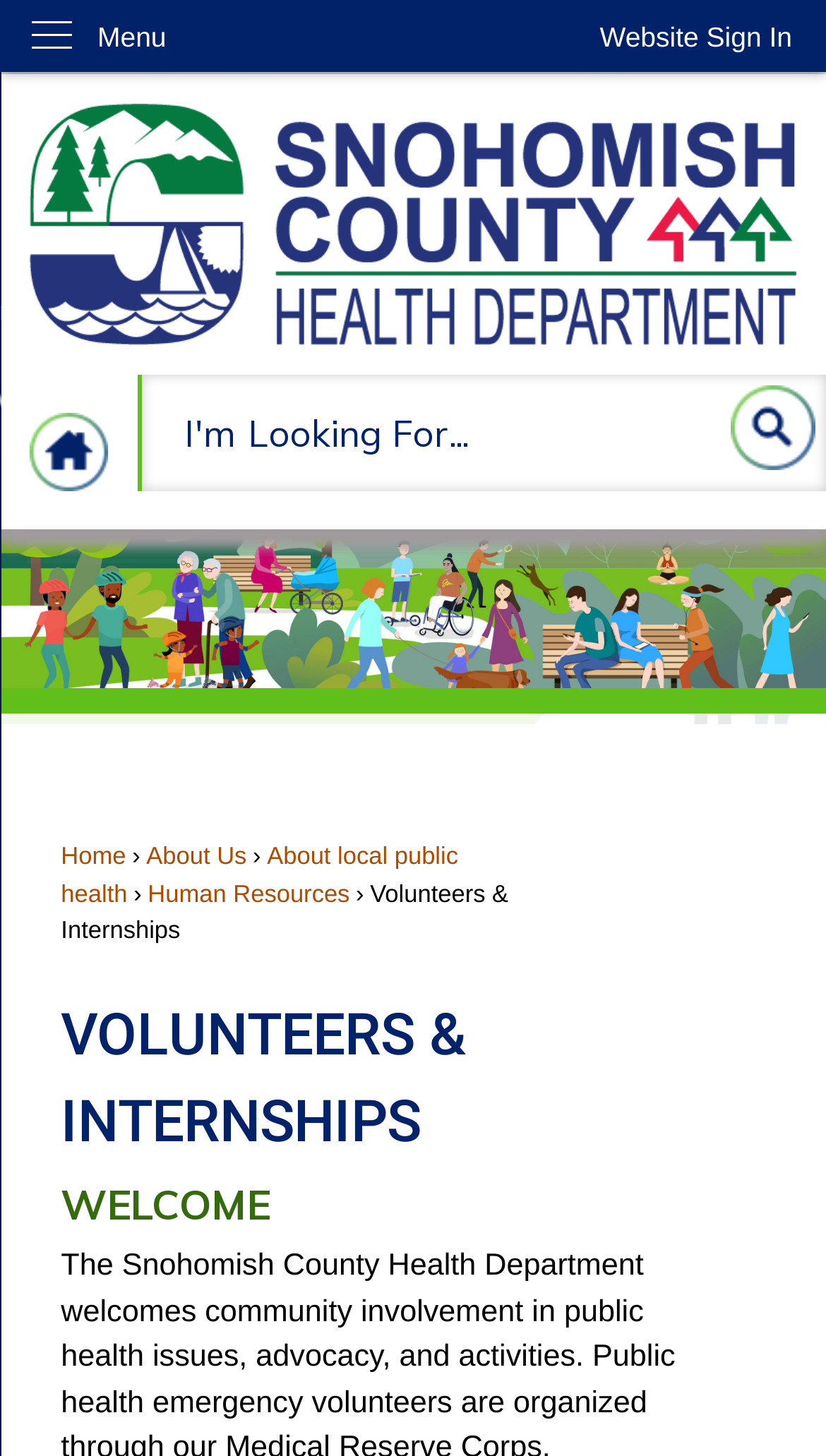Answer the following query with a single word or phrase:
What is the function of the button at the top right corner?

Website Sign In